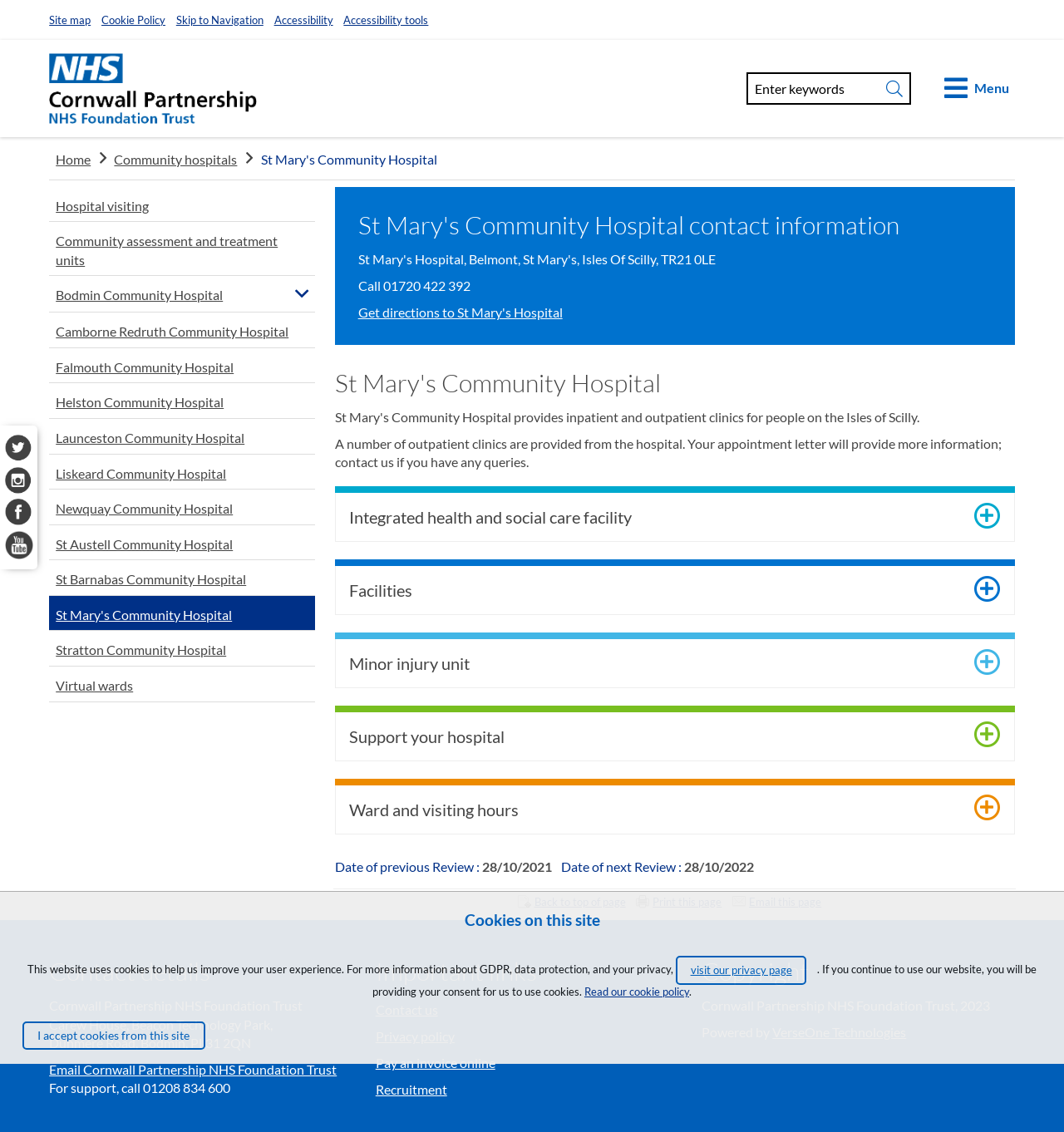Show the bounding box coordinates of the region that should be clicked to follow the instruction: "Search for something."

[0.702, 0.064, 0.857, 0.092]